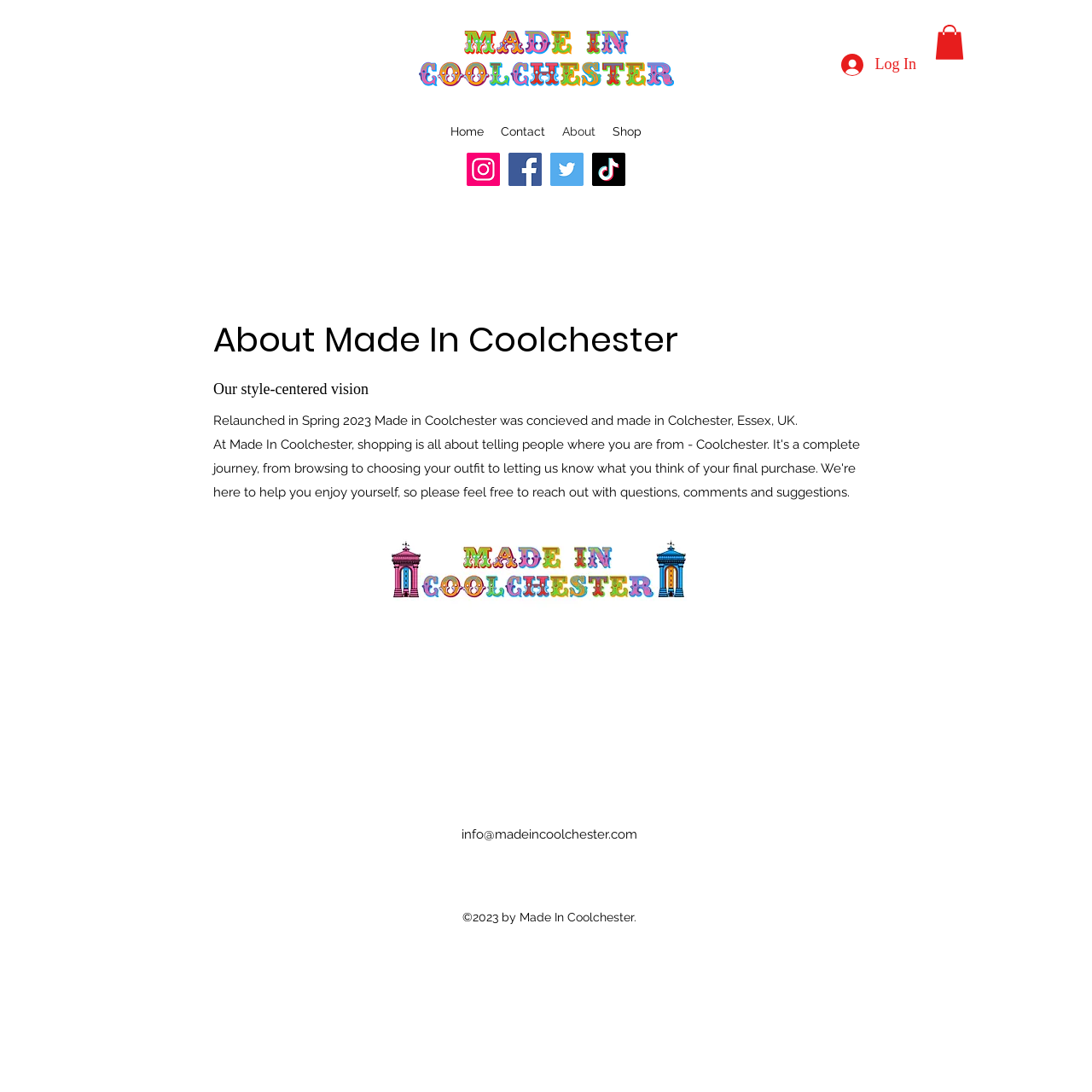Answer with a single word or phrase: 
What is the location where Made in Coolchester was conceived?

Colchester, Essex, UK